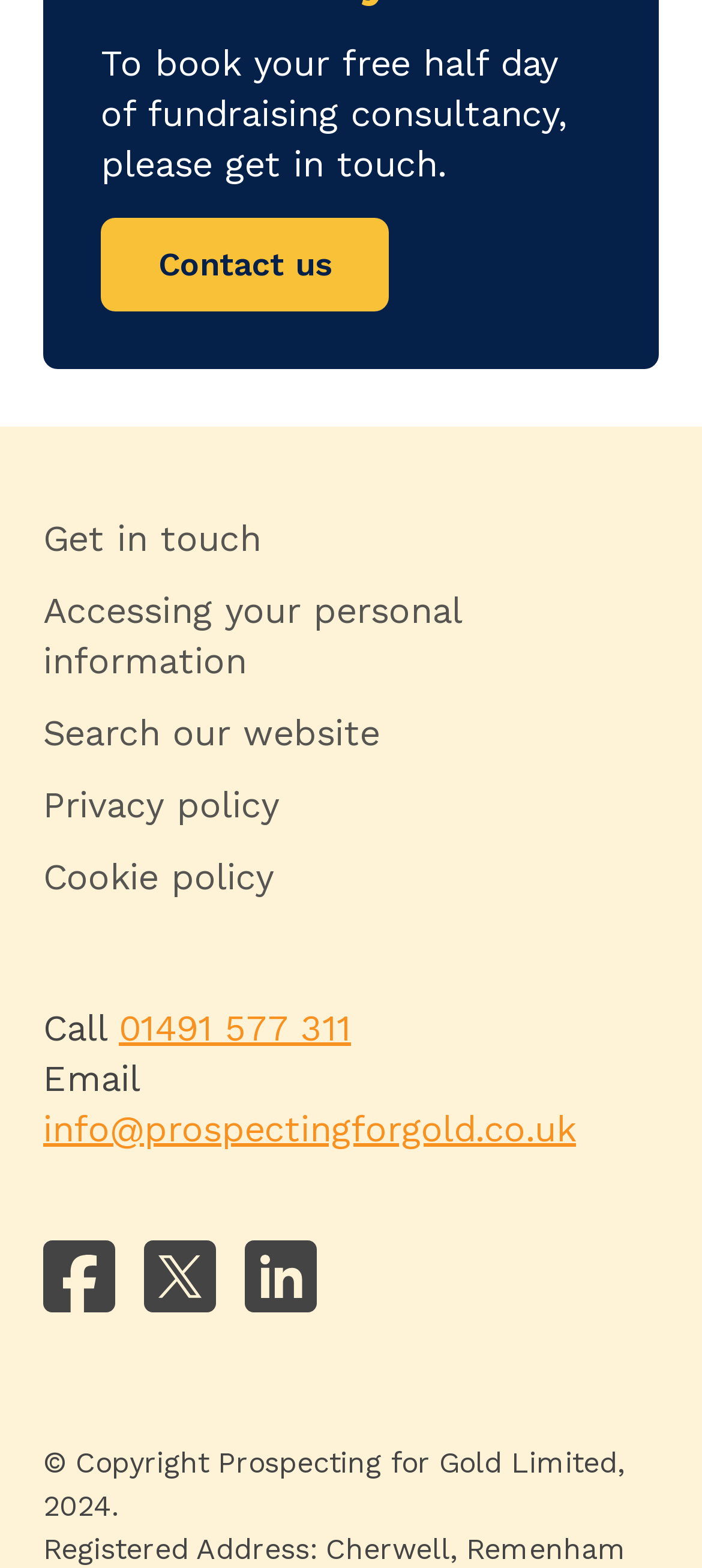Please locate the bounding box coordinates for the element that should be clicked to achieve the following instruction: "Click 'Get in touch'". Ensure the coordinates are given as four float numbers between 0 and 1, i.e., [left, top, right, bottom].

[0.062, 0.33, 0.372, 0.358]